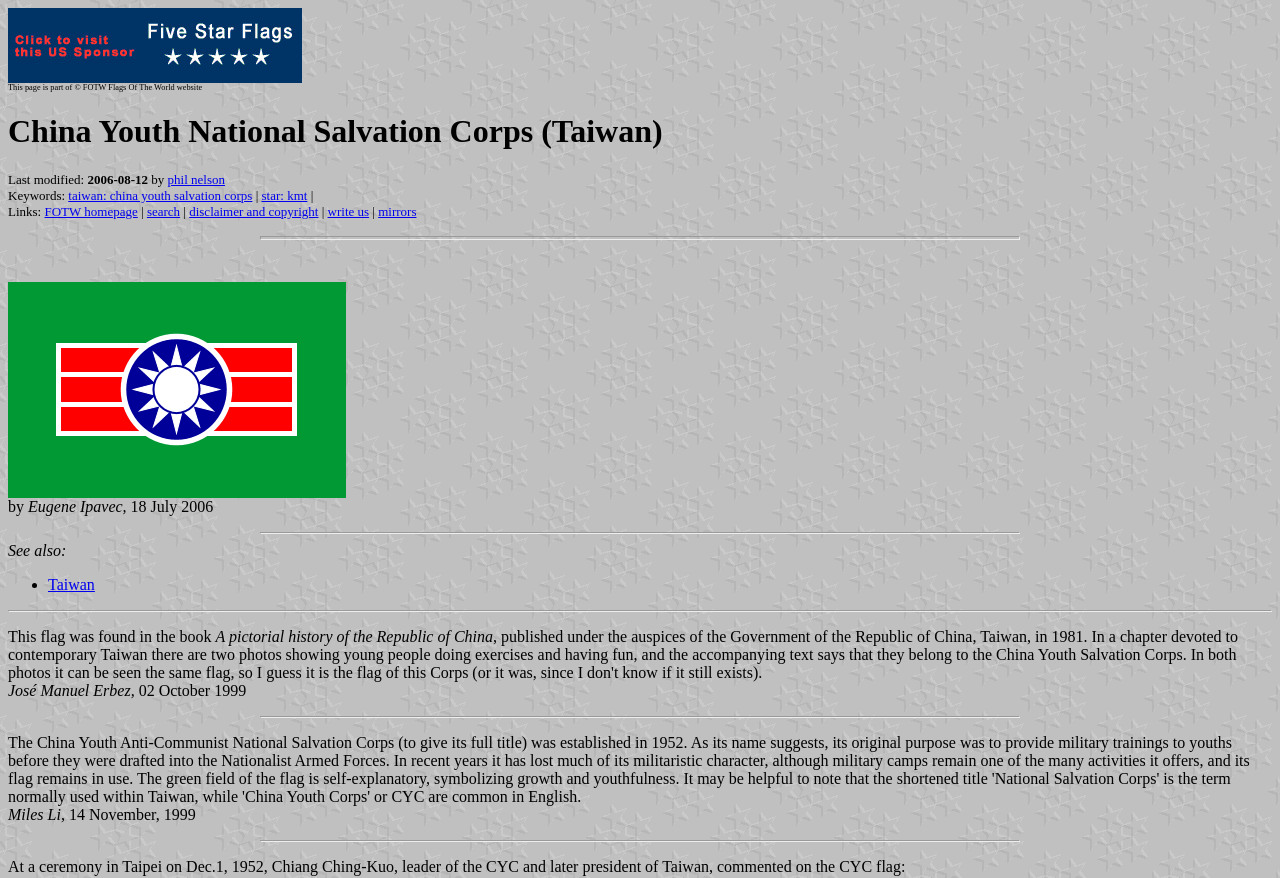Please find and provide the title of the webpage.

China Youth National Salvation Corps (Taiwan)